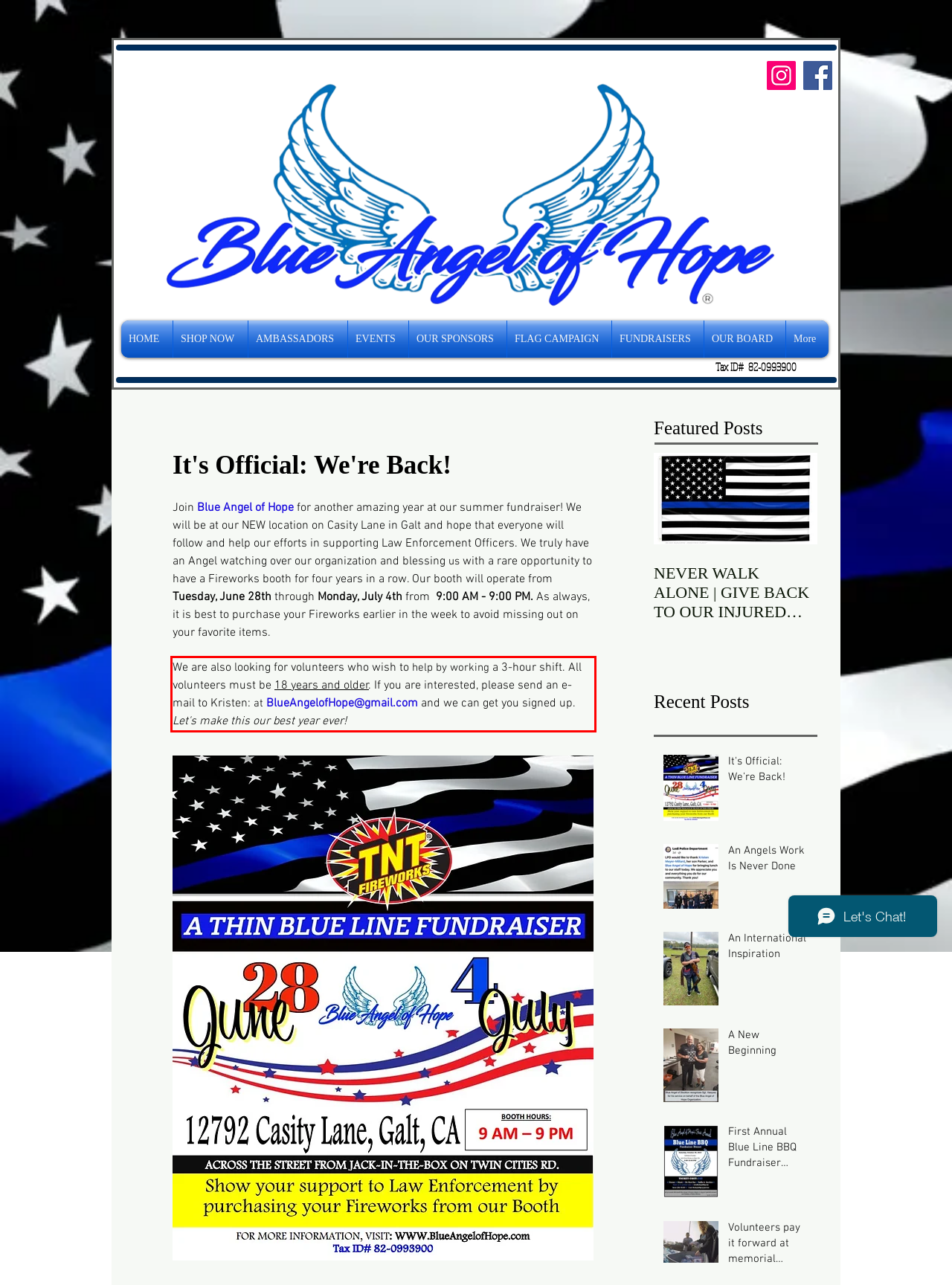Examine the webpage screenshot and use OCR to recognize and output the text within the red bounding box.

We are also looking for volunteers who wish to help by working a 3-hour shift. All volunteers must be 18 years and older. If you are interested, please send an e-mail to Kristen: at BlueAngelofHope@gmail.com and we can get you signed up. Let's make this our best year ever!